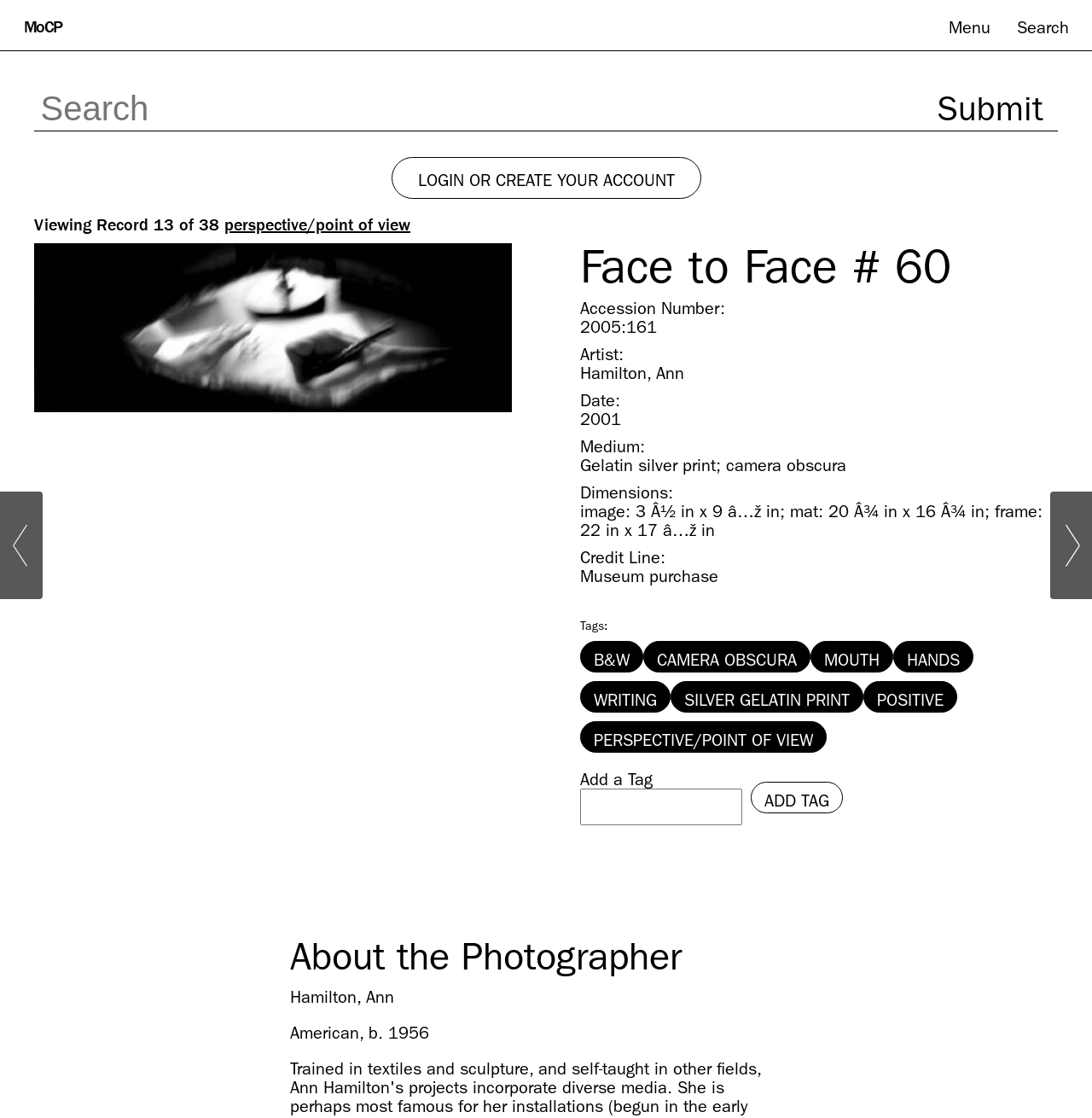Find the bounding box coordinates for the area that must be clicked to perform this action: "Add a tag".

[0.688, 0.699, 0.772, 0.728]